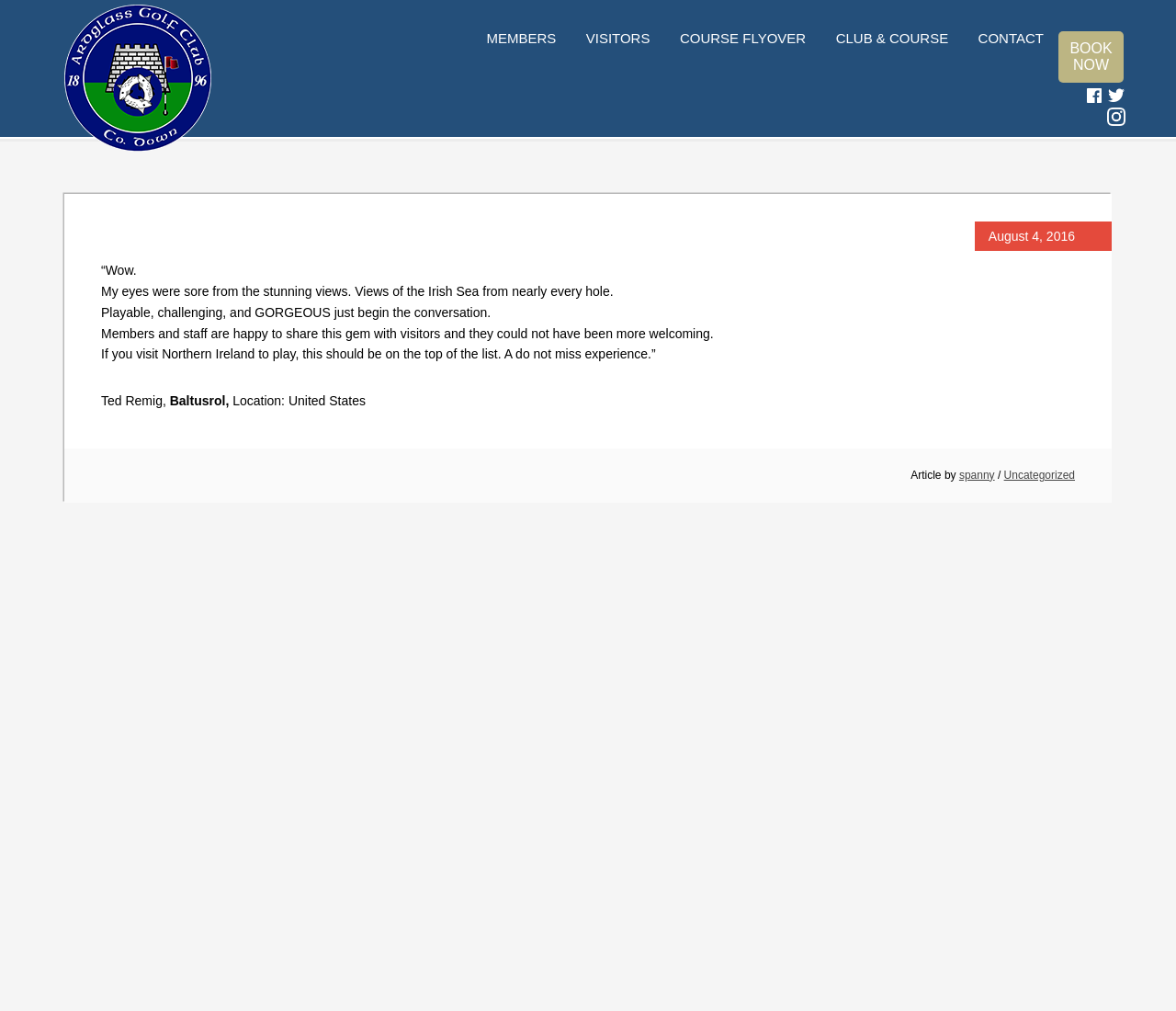Specify the bounding box coordinates of the region I need to click to perform the following instruction: "Click the 'ARDGLASS GOLF CLUB' link". The coordinates must be four float numbers in the range of 0 to 1, i.e., [left, top, right, bottom].

[0.055, 0.005, 0.18, 0.15]